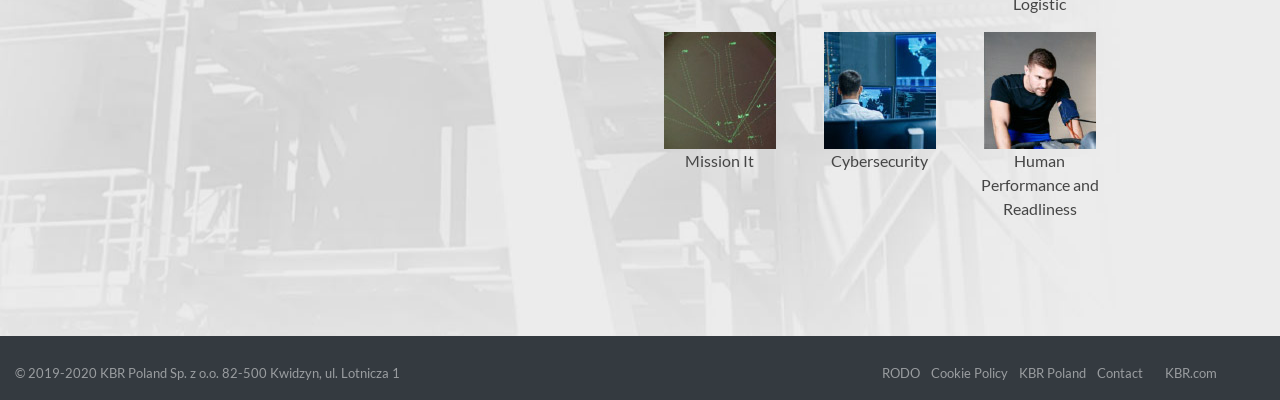What is the last link in the footer? From the image, respond with a single word or brief phrase.

KBR.com